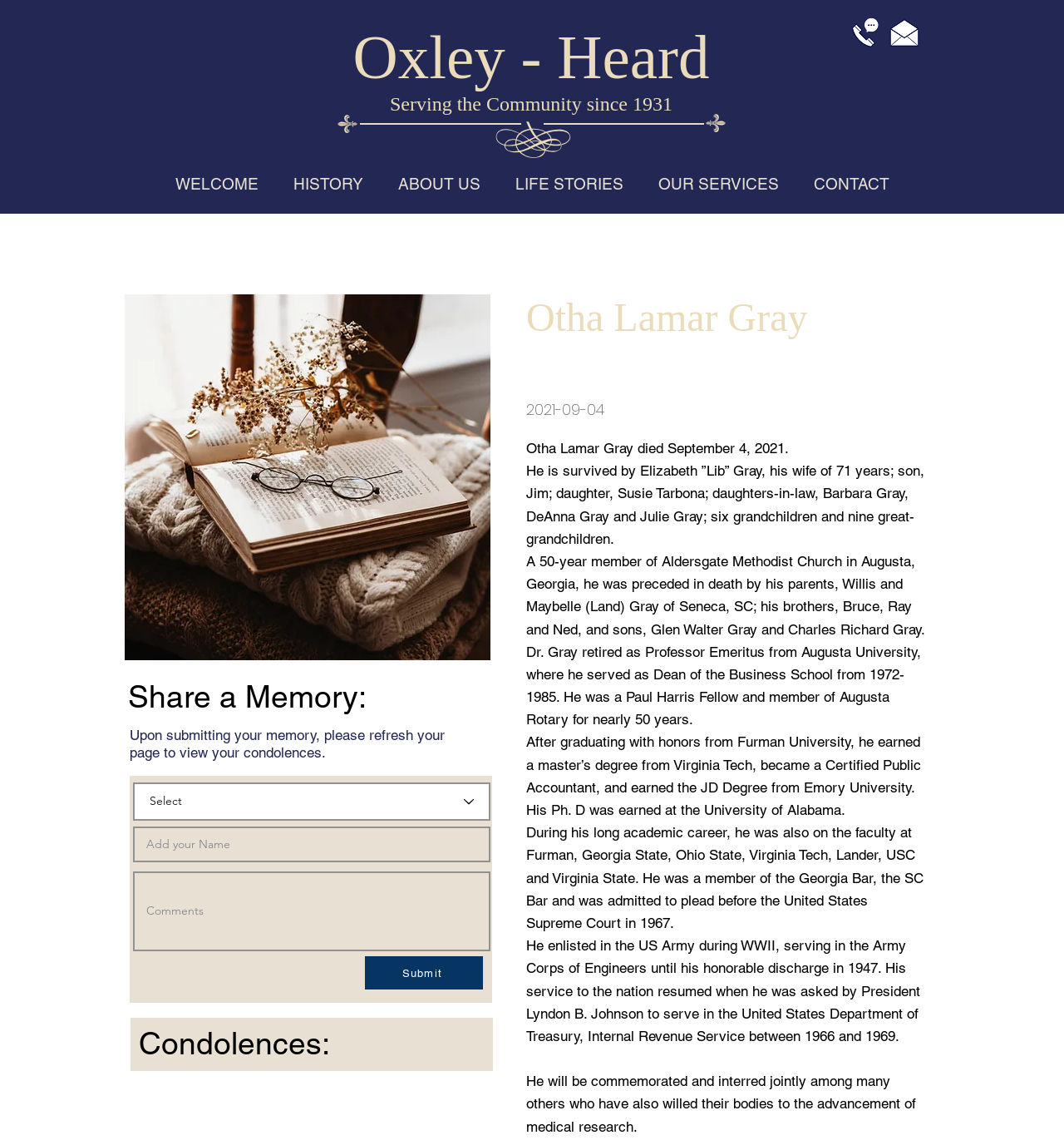What was Otha Lamar Gray's profession?
Could you please answer the question thoroughly and with as much detail as possible?

I found the answer by reading the text 'Dr. Gray retired as Professor Emeritus from Augusta University...' which indicates that Otha Lamar Gray was a professor.